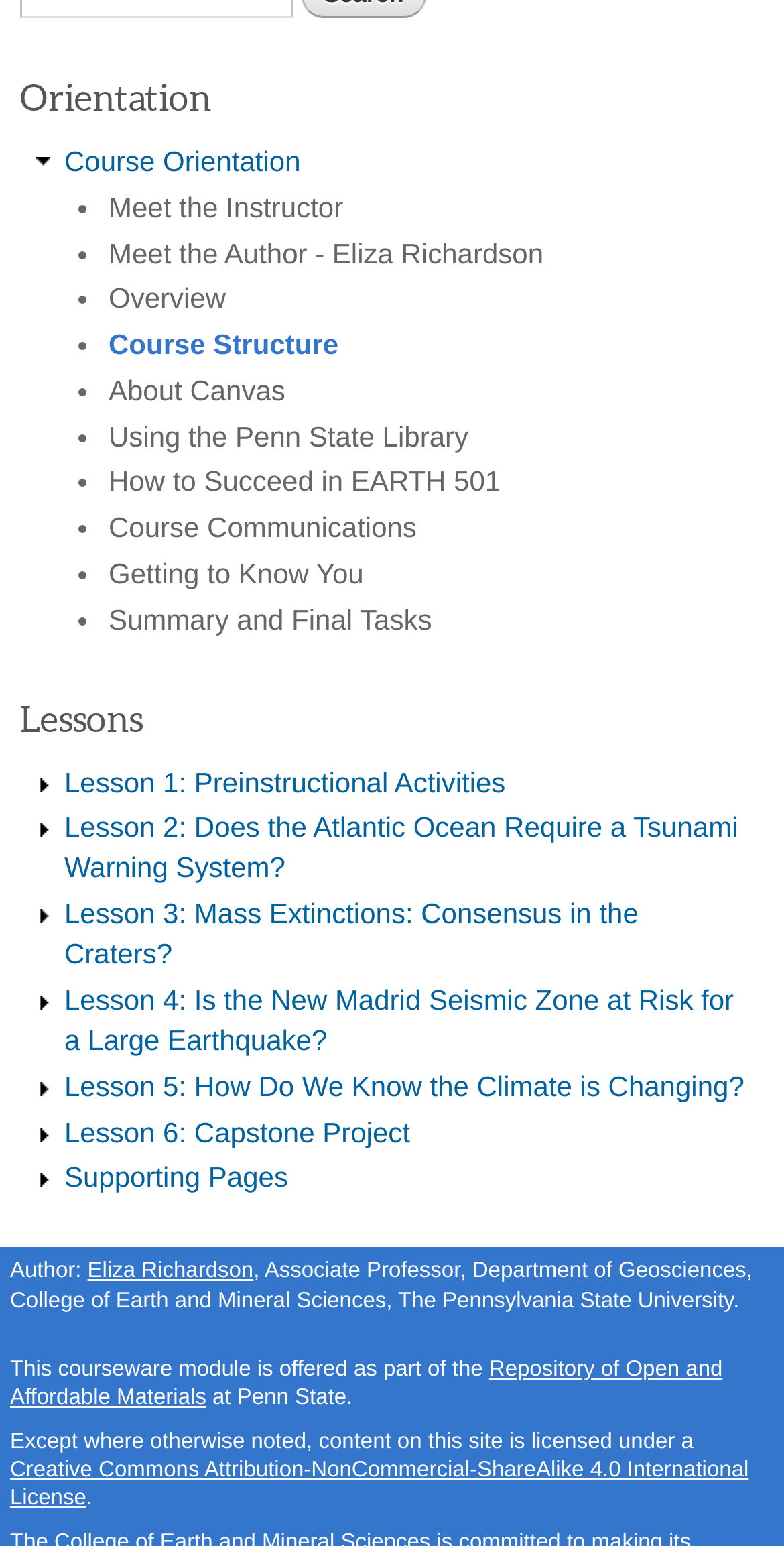What is the license for the content on this site?
Look at the screenshot and respond with one word or a short phrase.

Creative Commons Attribution-NonCommercial-ShareAlike 4.0 International License